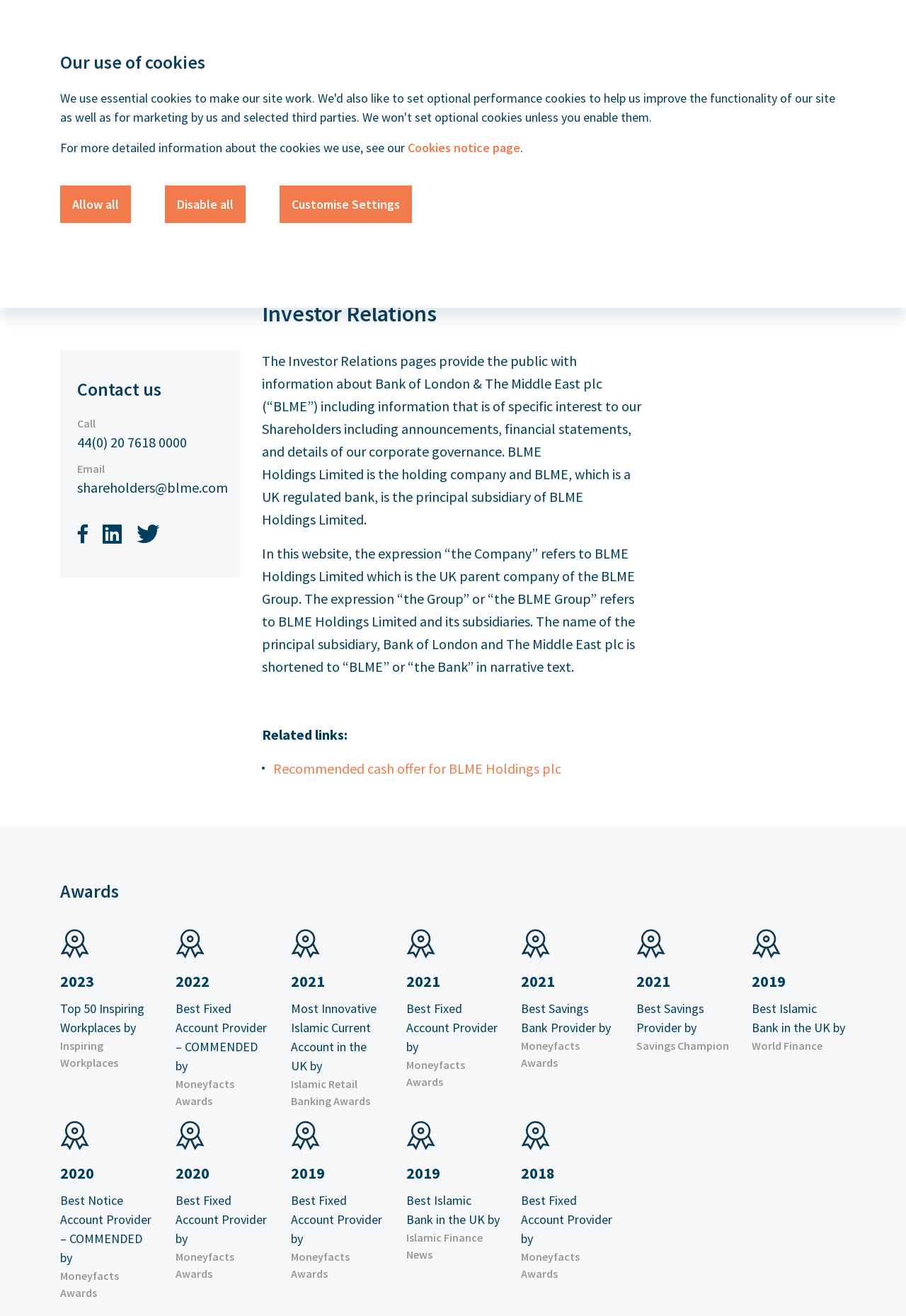Create an elaborate caption for the webpage.

The webpage is about the Investors section of the Bank of London and The Middle East (BLME) website. At the top, there is a heading "Our use of cookies" with a link to the "Cookies notice page" and a brief description. Below this, there are three buttons: "Allow all", "Disable all", and "Customise Settings" for managing cookies.

To the left of the cookies section, there is a logo of the Bank of London and The Middle East, and below it, there are several links to different sections of the website, including "Wealth Management", "Real Estate", "Savings", and "About Us". On the right side, there is a search bar with a magnifying glass icon.

The main content of the webpage is divided into several sections. The first section is headed "Investor Relations" and provides information about the bank's investor relations, including announcements, financial statements, and corporate governance. This section contains several paragraphs of text describing the bank's structure and its subsidiaries.

Below this, there is a section headed "Contact us" with a phone number, email address, and links to social media profiles. Next, there is a section headed "Awards" that lists several awards won by the bank in different years, including "Top 50 Inspiring Workplaces", "Best Fixed Account Provider", and "Best Islamic Bank in the UK". Each award is listed with the year it was won and the organization that presented the award.

Overall, the webpage provides information about the bank's investor relations, contact details, and awards won by the bank.